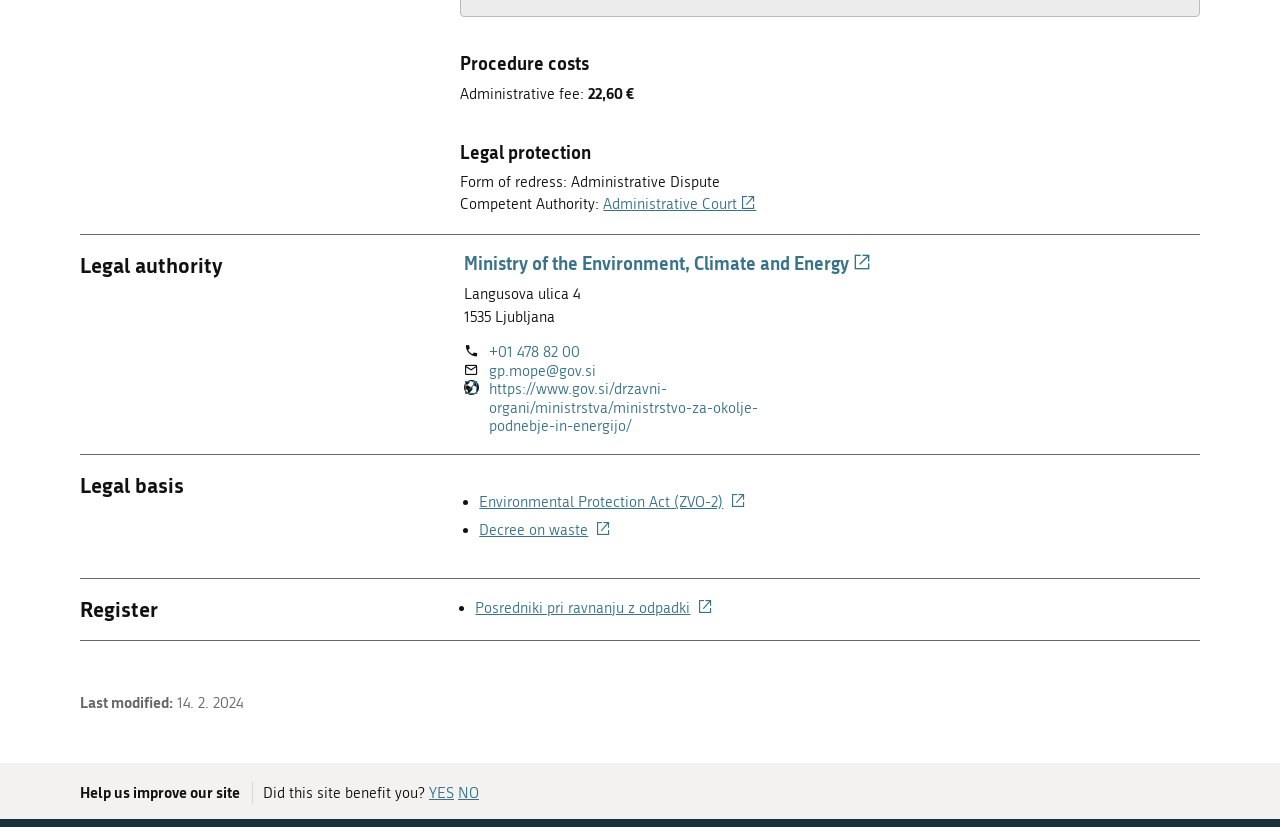Determine the bounding box coordinates of the section I need to click to execute the following instruction: "Visit the Posredniki pri ravnanju z odpadki website". Provide the coordinates as four float numbers between 0 and 1, i.e., [left, top, right, bottom].

[0.371, 0.724, 0.557, 0.746]